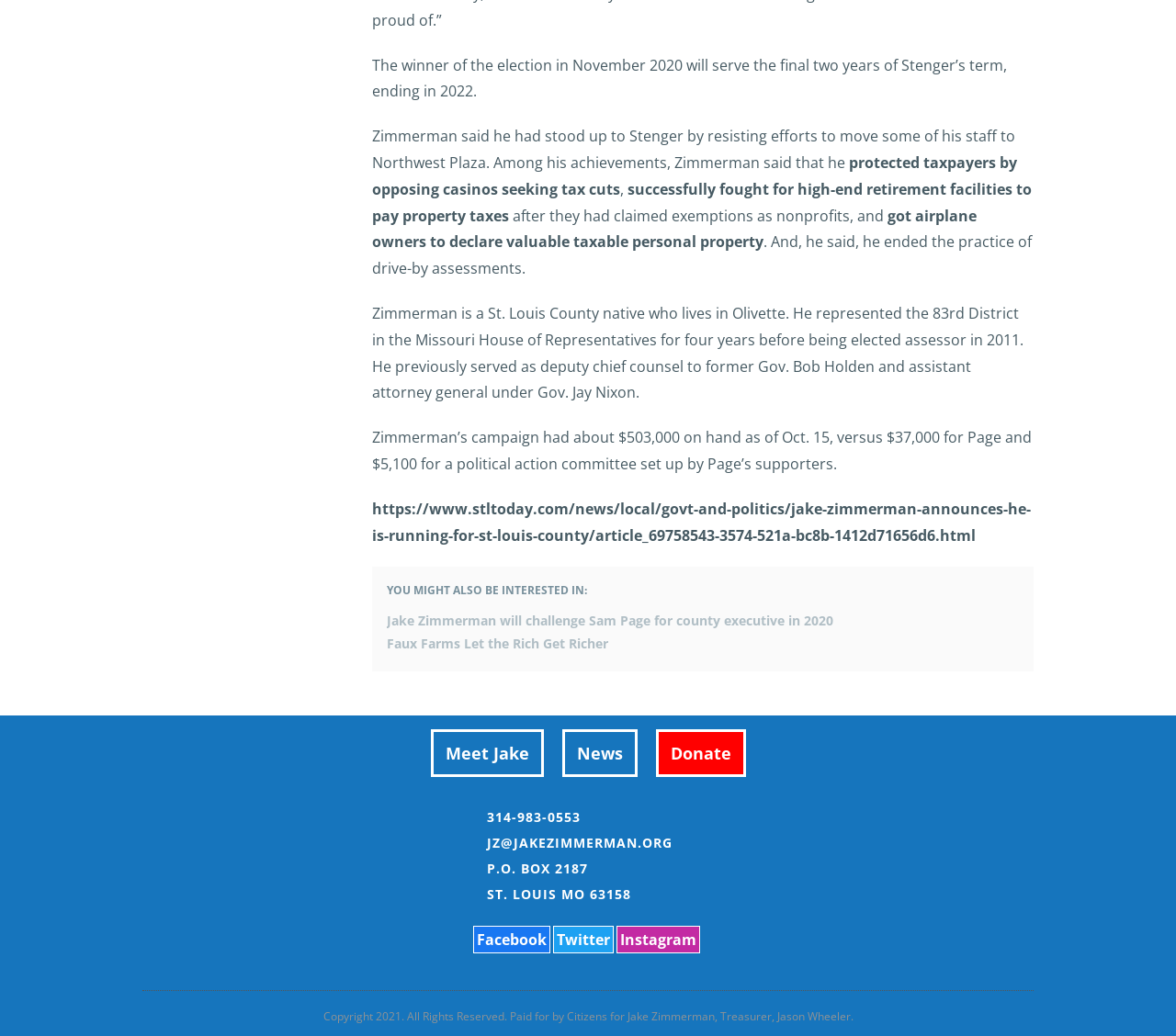Using the description "Meet Jake", predict the bounding box of the relevant HTML element.

[0.376, 0.714, 0.452, 0.74]